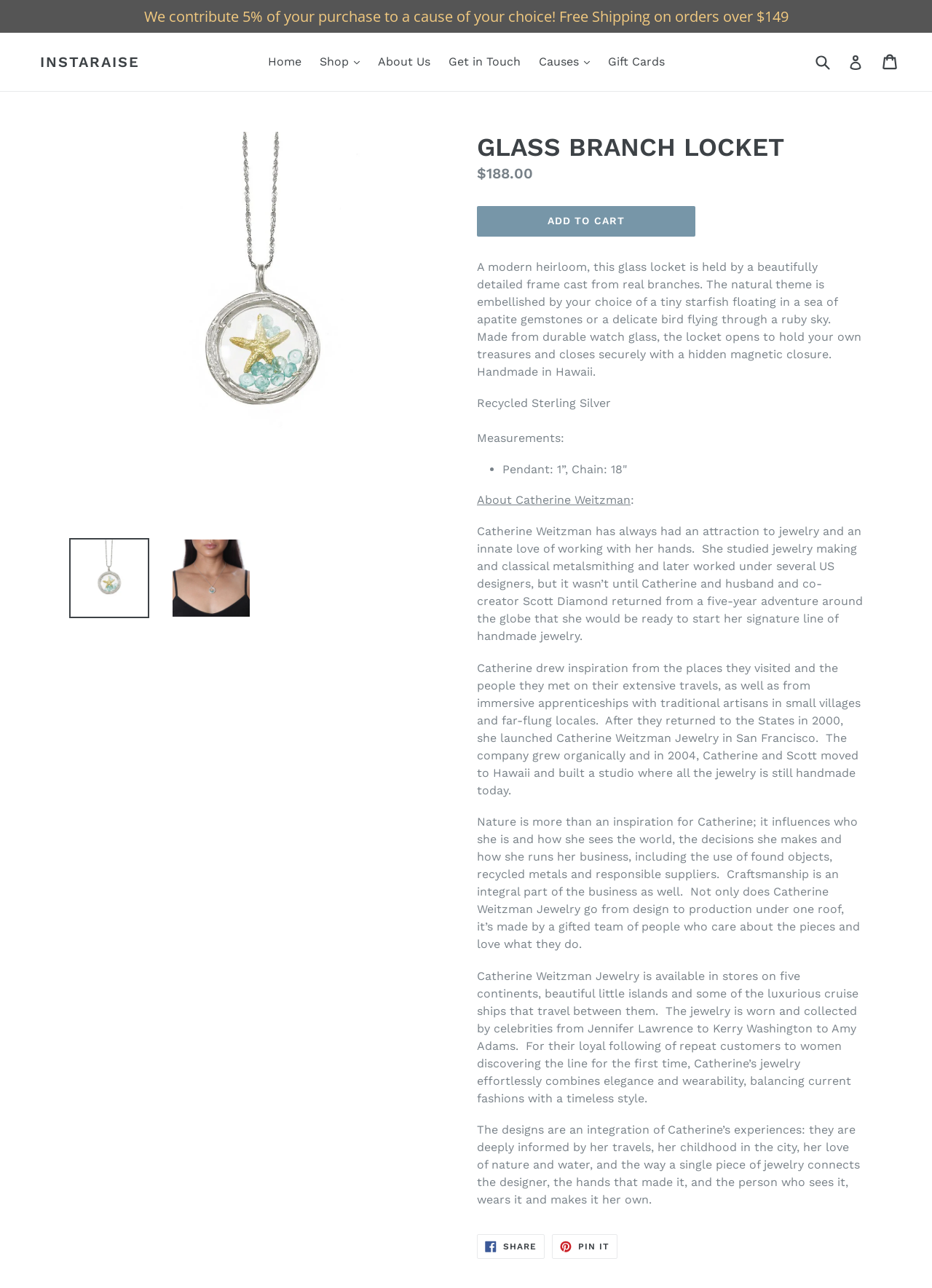Identify the text that serves as the heading for the webpage and generate it.

GLASS BRANCH LOCKET